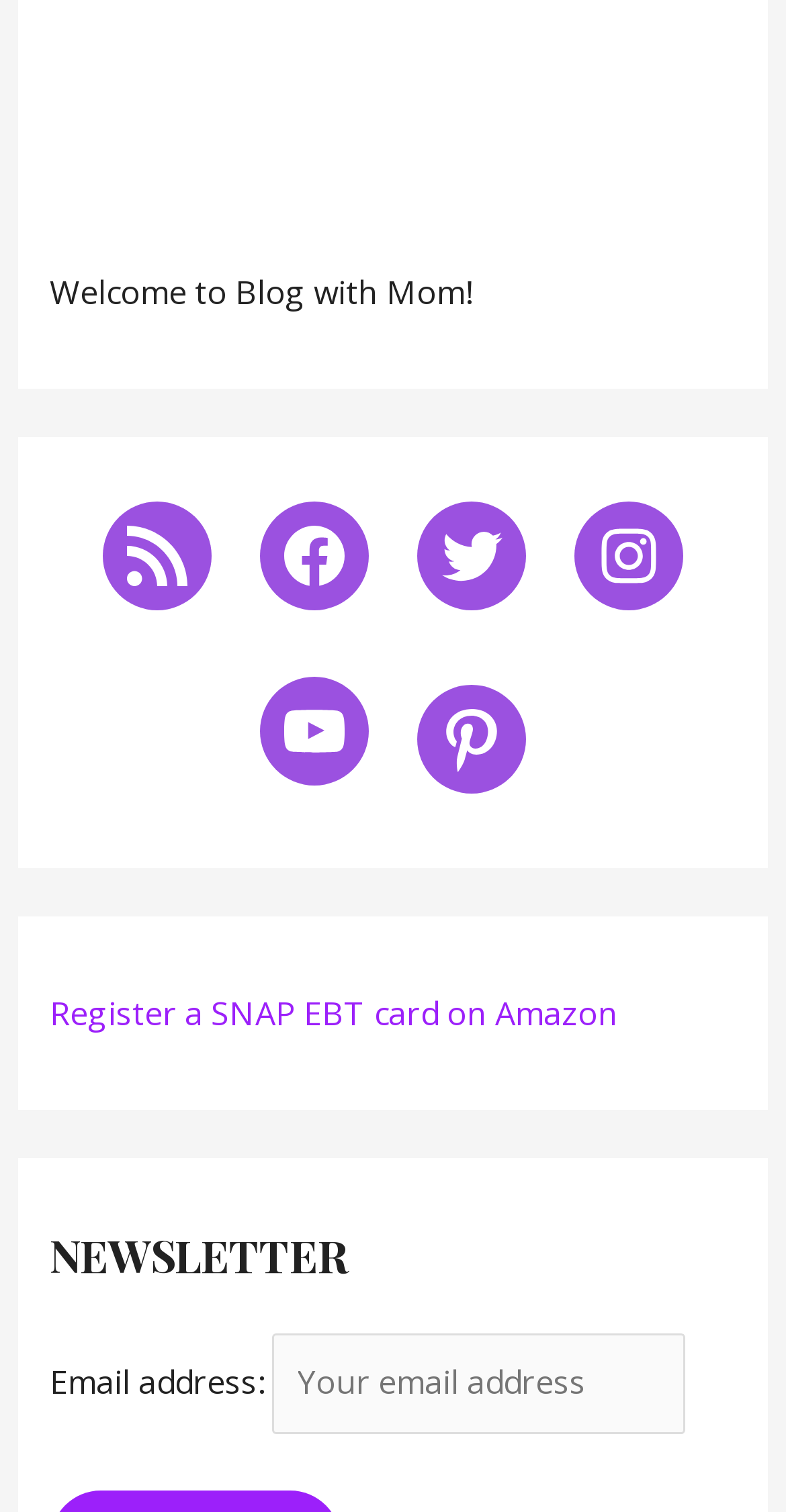Bounding box coordinates should be provided in the format (top-left x, top-left y, bottom-right x, bottom-right y) with all values between 0 and 1. Identify the bounding box for this UI element: How to Clean Windows?

None